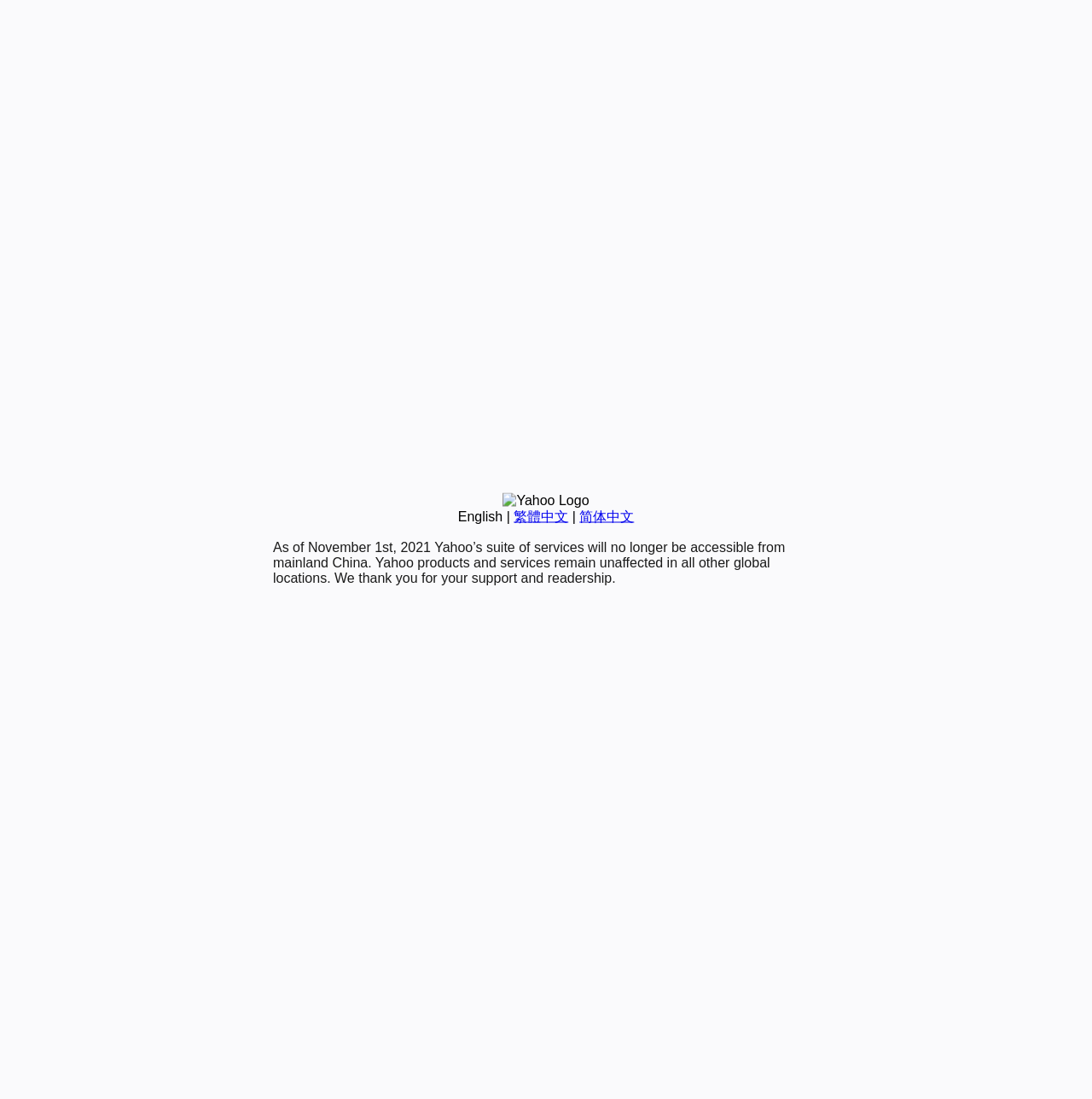Provide the bounding box coordinates of the HTML element this sentence describes: "繁體中文". The bounding box coordinates consist of four float numbers between 0 and 1, i.e., [left, top, right, bottom].

[0.47, 0.463, 0.52, 0.476]